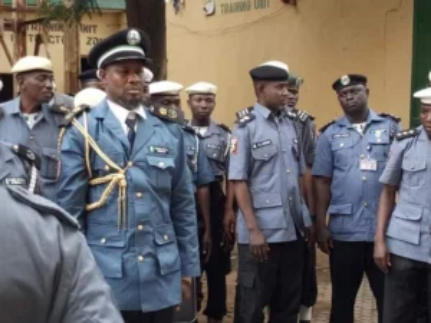Provide a single word or phrase to answer the given question: 
What is the purpose of the identification tags?

To identify officers